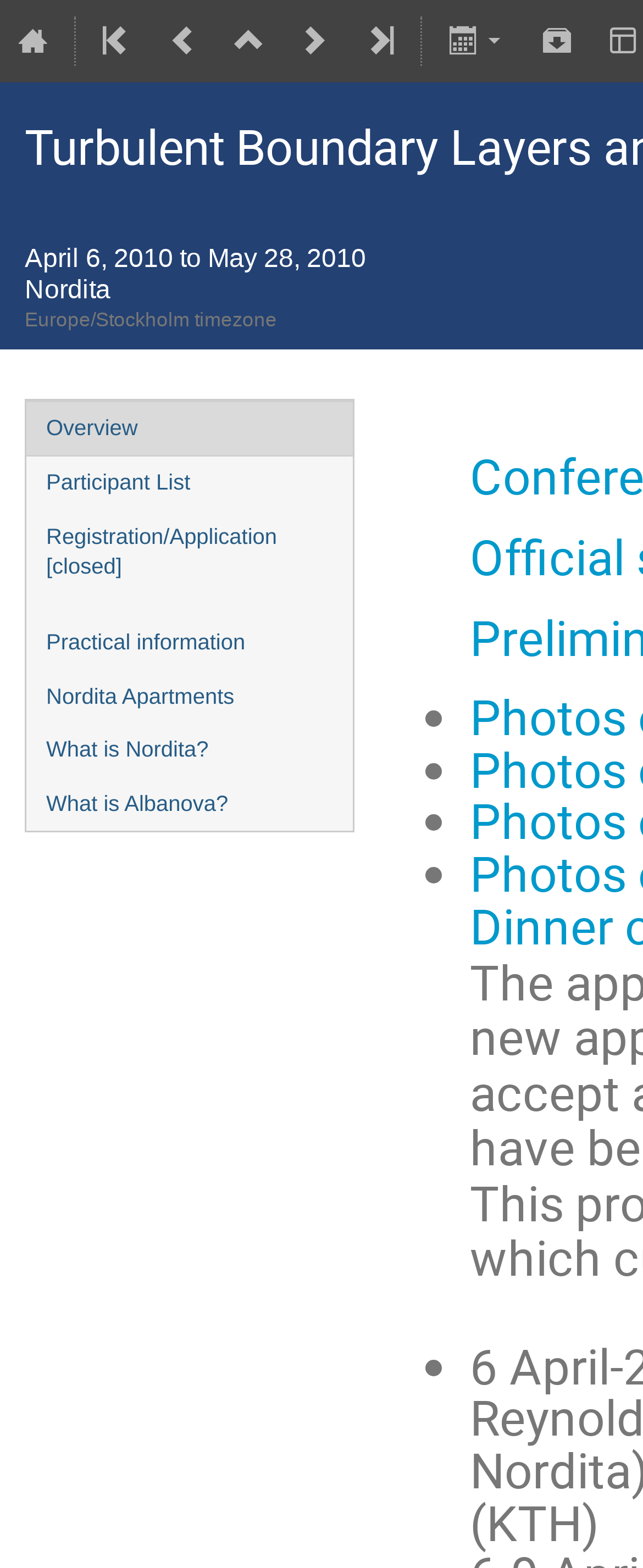Please reply with a single word or brief phrase to the question: 
What is the duration of the event?

April 6, 2010 to May 28, 2010